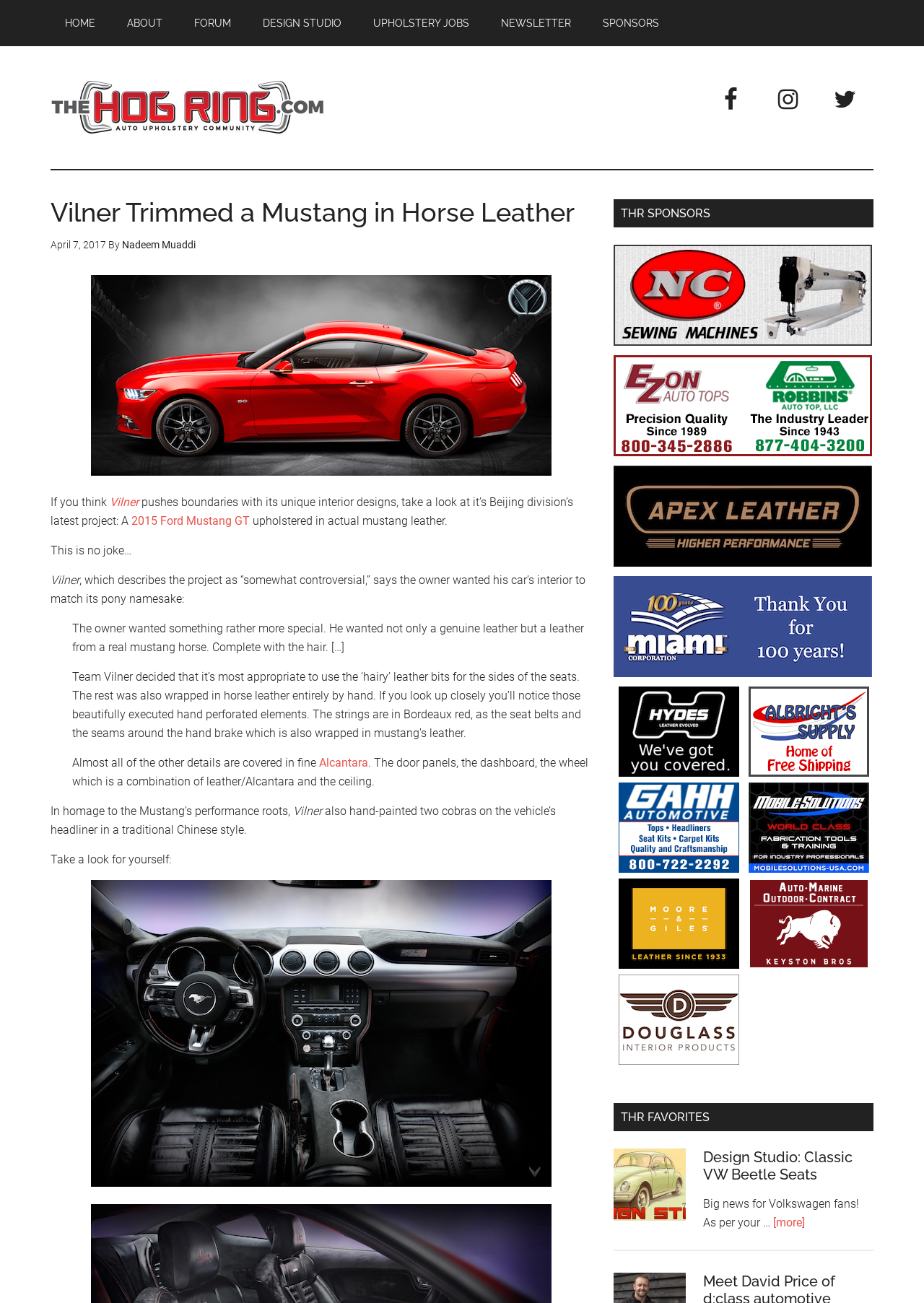Answer the question below in one word or phrase:
What is the color of the strings in the hand perforated elements?

Bordeaux red